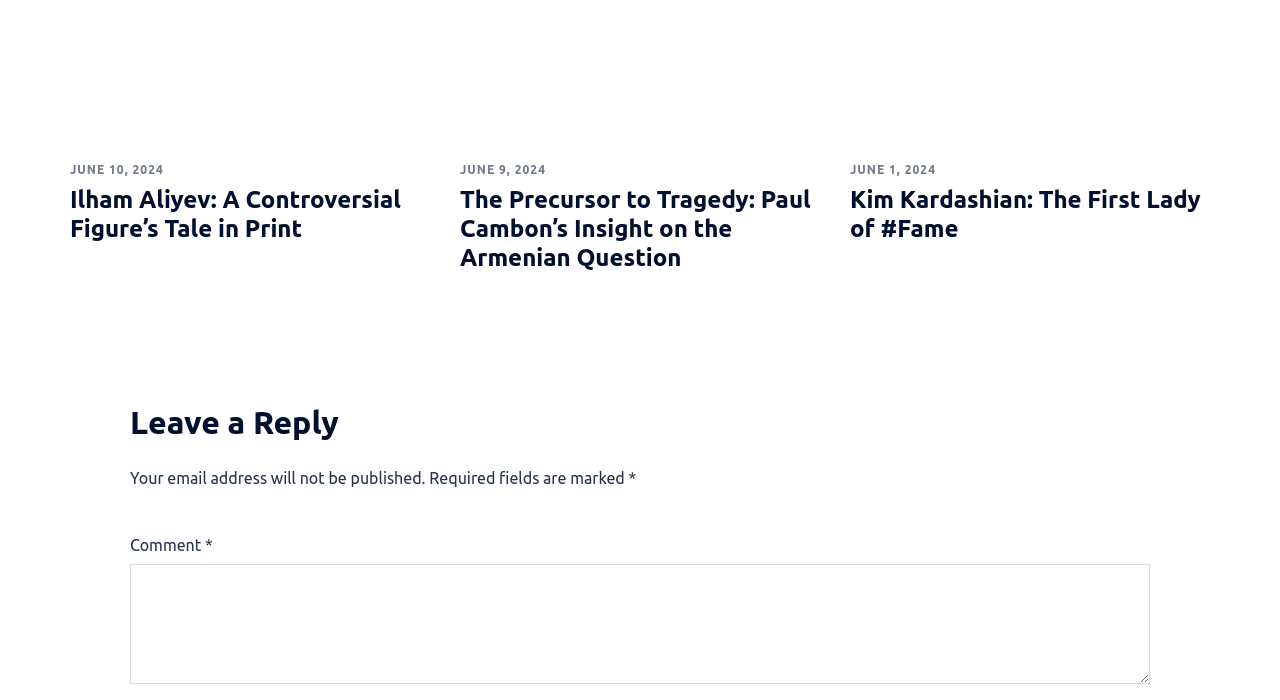Answer this question using a single word or a brief phrase:
What is the label of the required field?

Email address